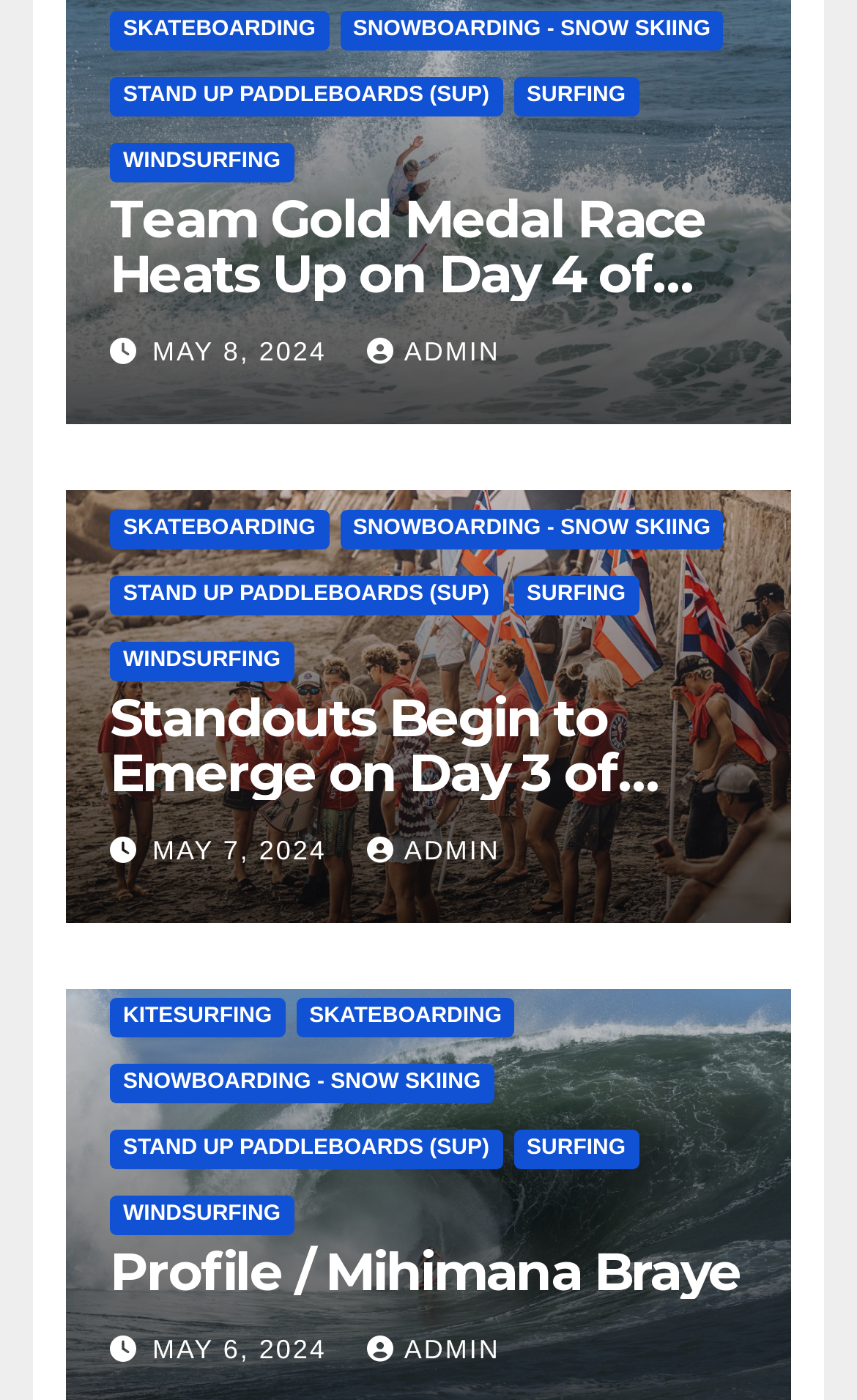How many admin links are there on this webpage?
Based on the screenshot, respond with a single word or phrase.

3